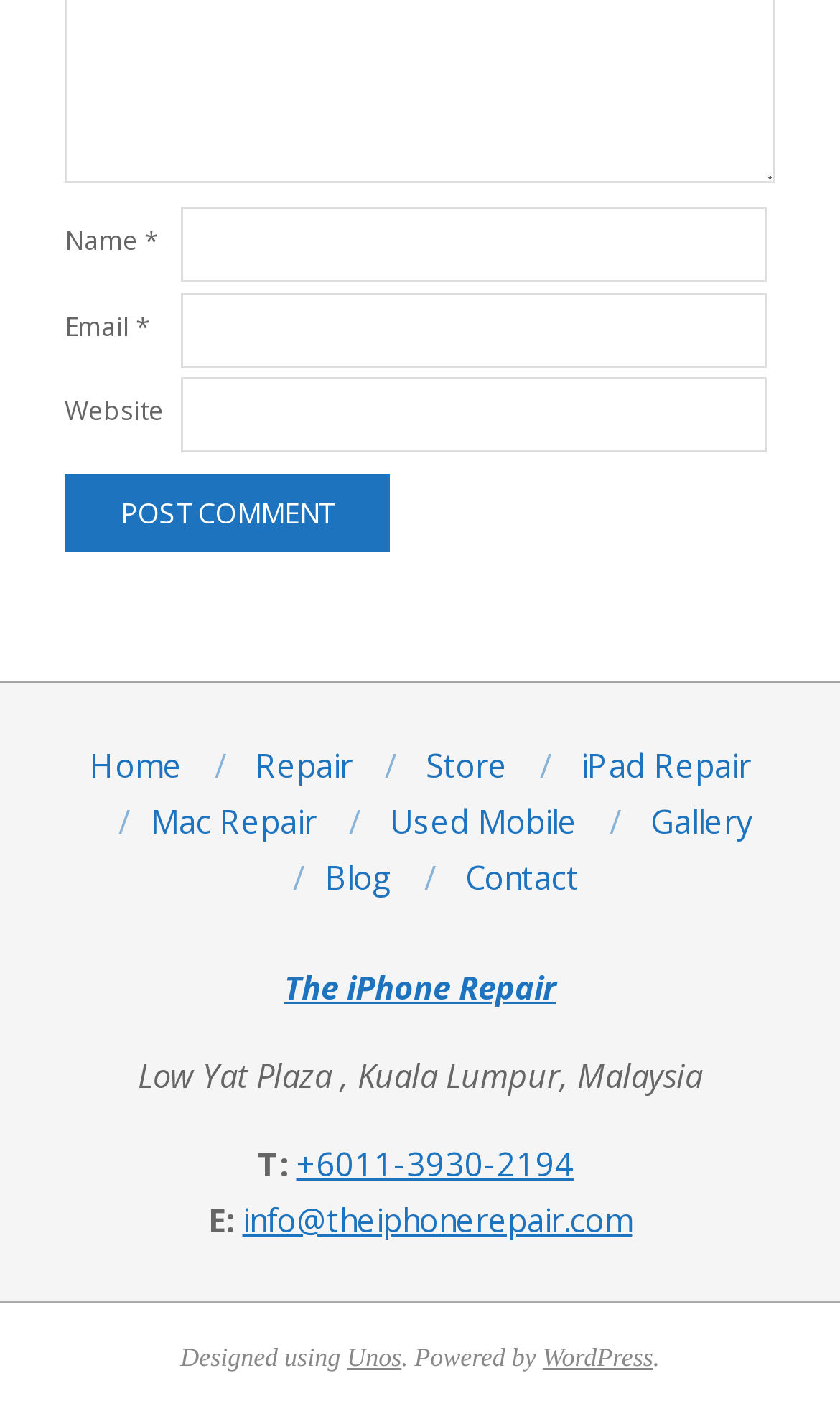Determine the bounding box coordinates for the area you should click to complete the following instruction: "Enter your name".

[0.214, 0.146, 0.912, 0.198]